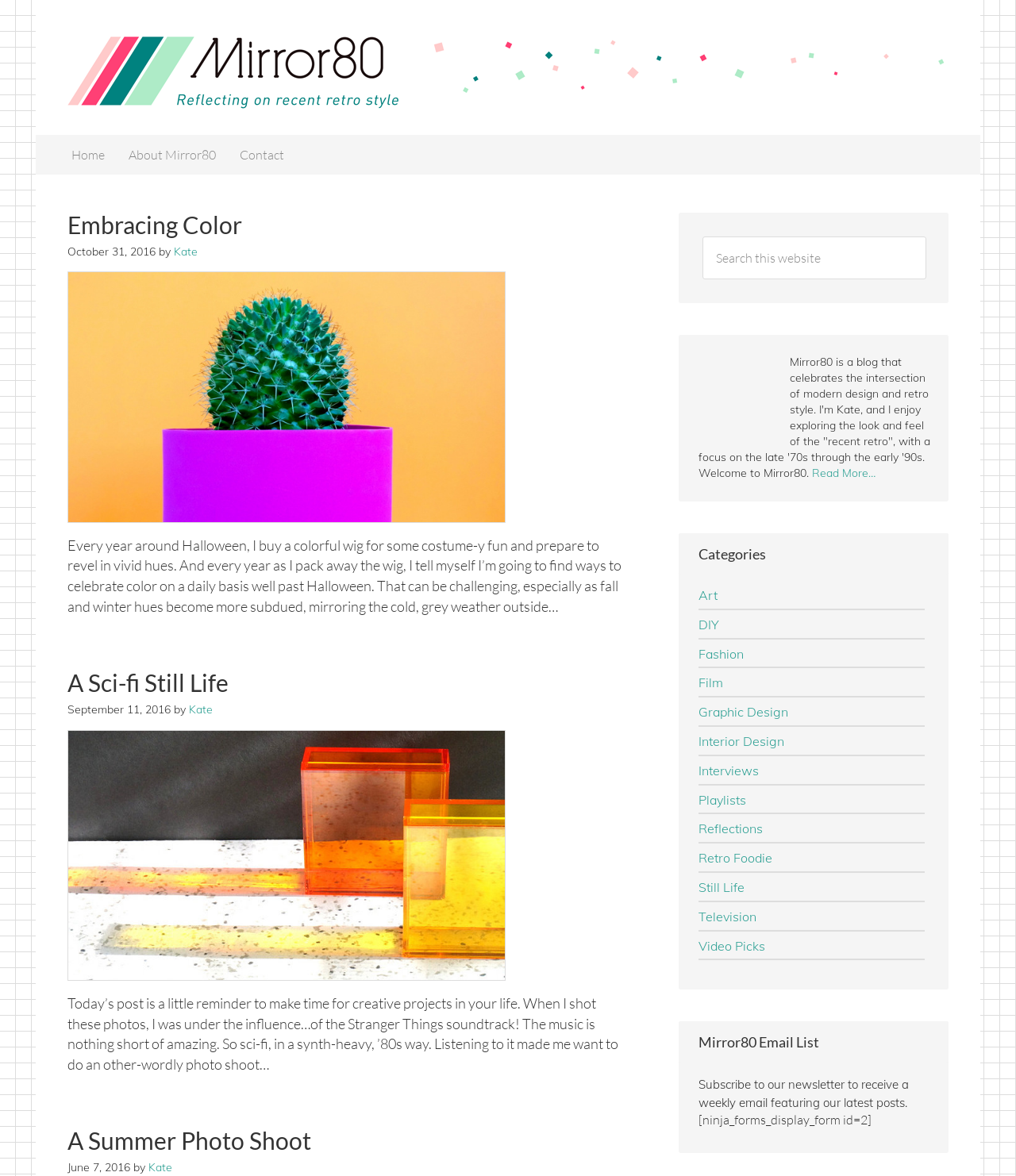Determine the bounding box coordinates of the UI element described by: "A Sci-fi Still Life".

[0.066, 0.568, 0.225, 0.593]